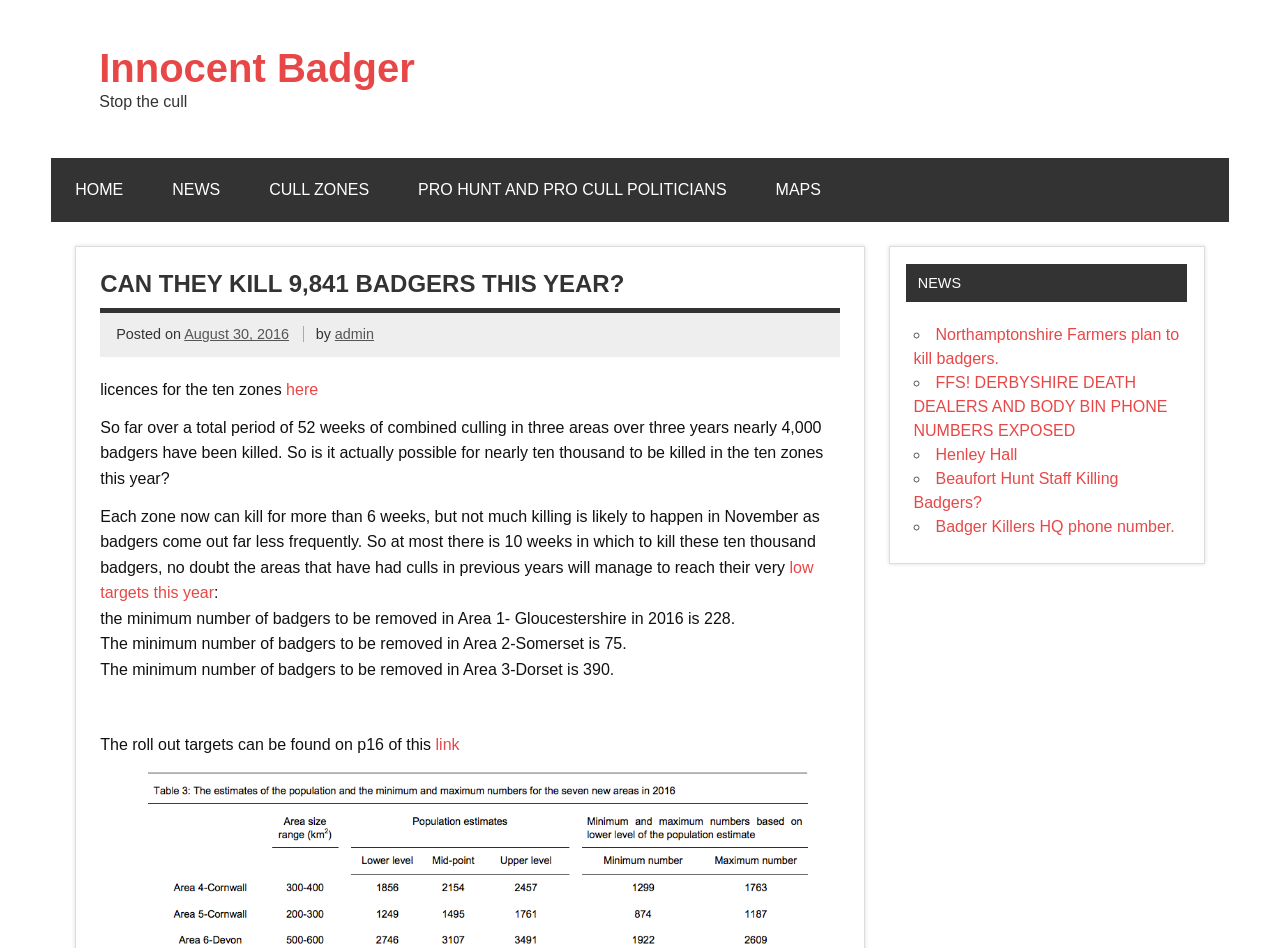What is the minimum number of badgers to be removed in Area 1-Gloucestershire in 2016?
Using the image, give a concise answer in the form of a single word or short phrase.

228